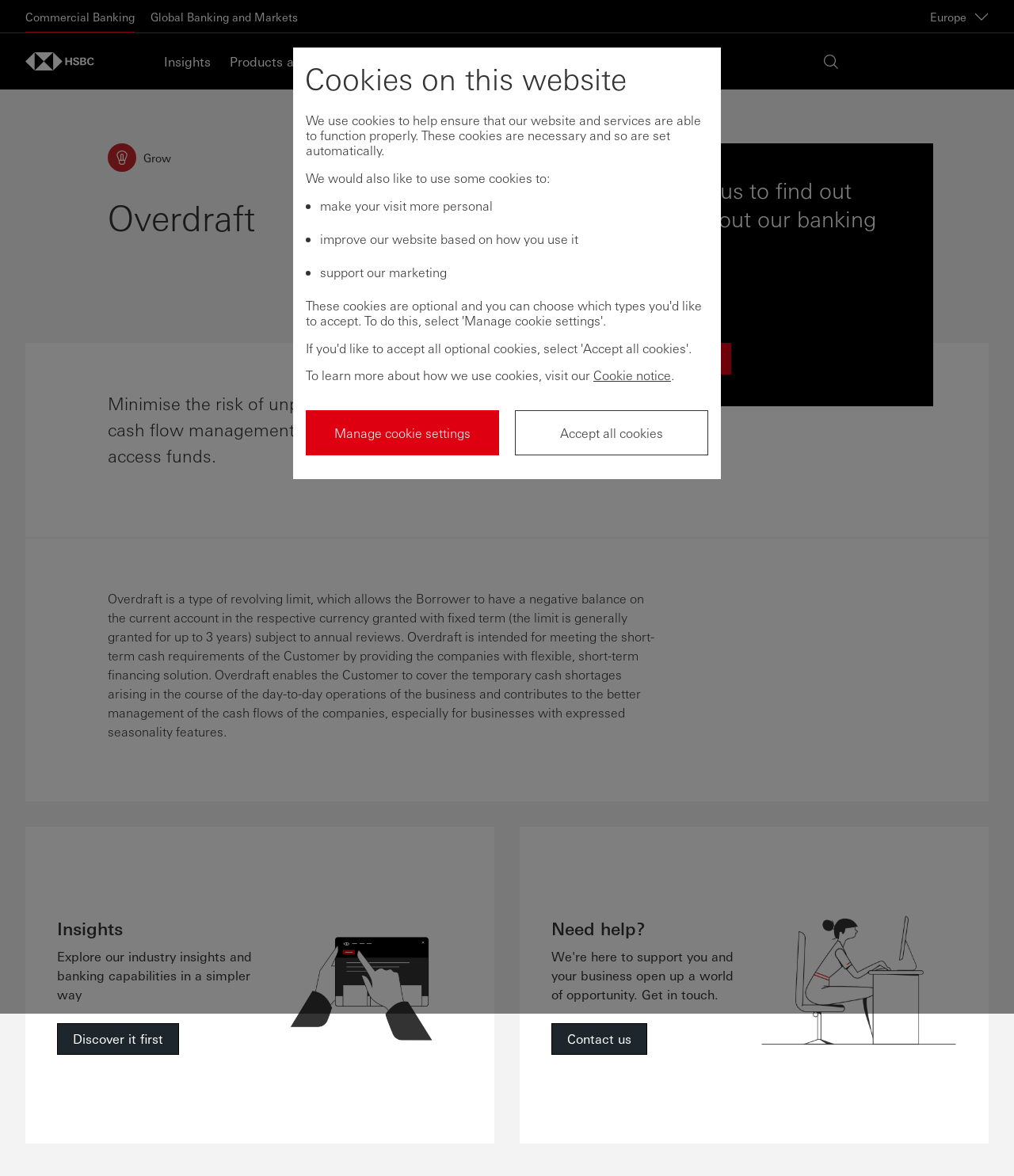Determine the coordinates of the bounding box for the clickable area needed to execute this instruction: "Change countries or territories".

[0.917, 0.007, 0.975, 0.021]